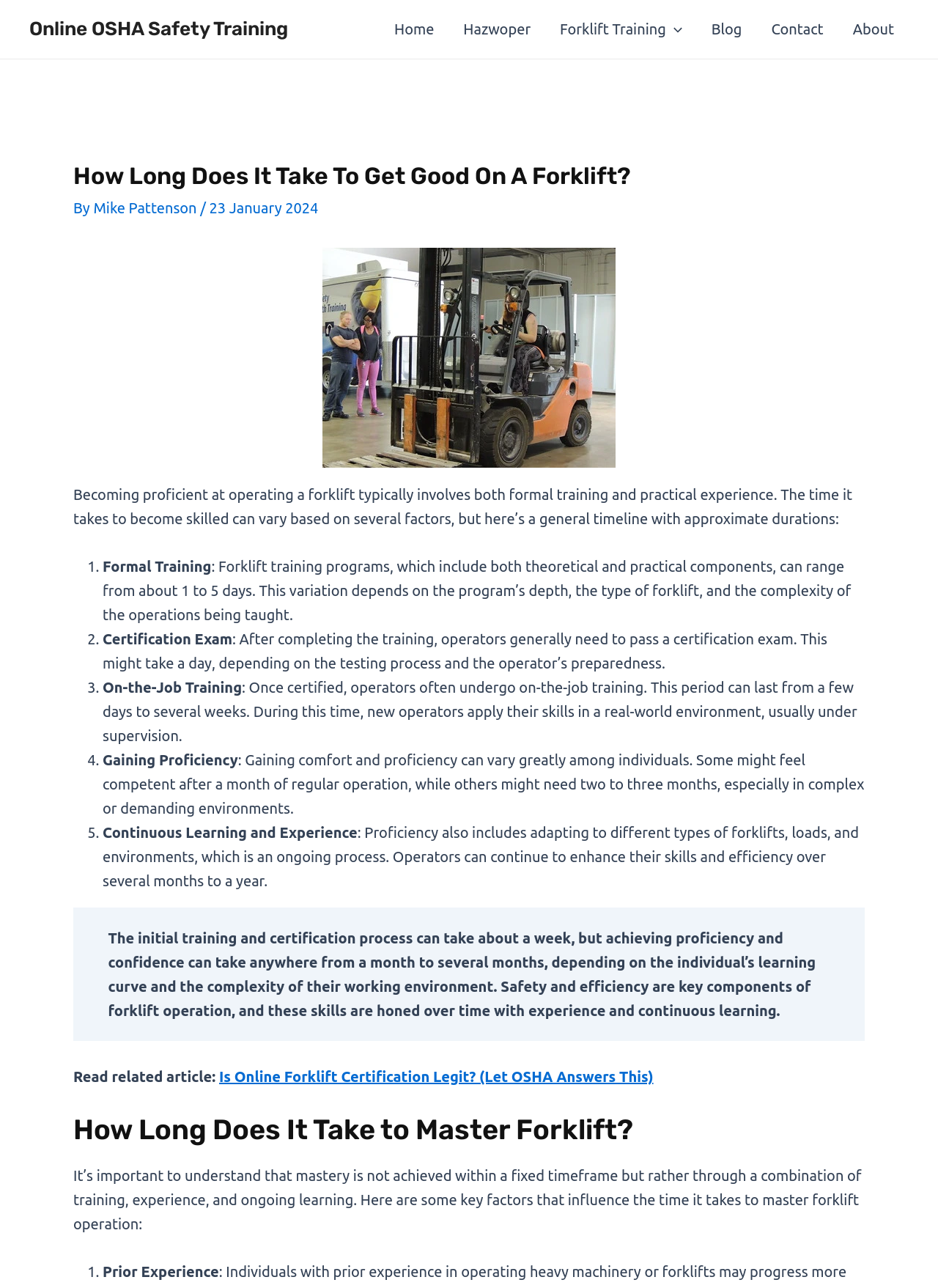For the given element description Online OSHA Safety Training, determine the bounding box coordinates of the UI element. The coordinates should follow the format (top-left x, top-left y, bottom-right x, bottom-right y) and be within the range of 0 to 1.

[0.031, 0.014, 0.307, 0.032]